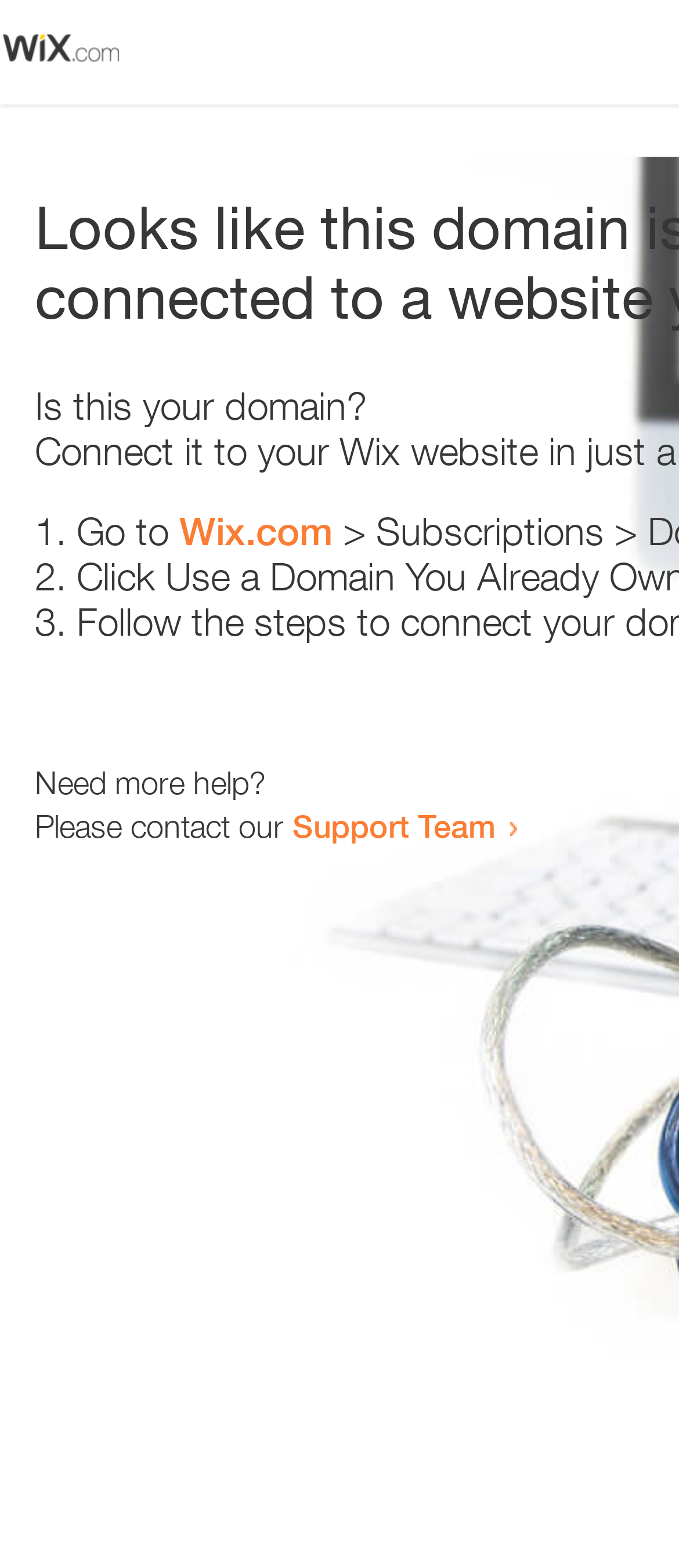Give a concise answer using only one word or phrase for this question:
What is the support team contact method?

link